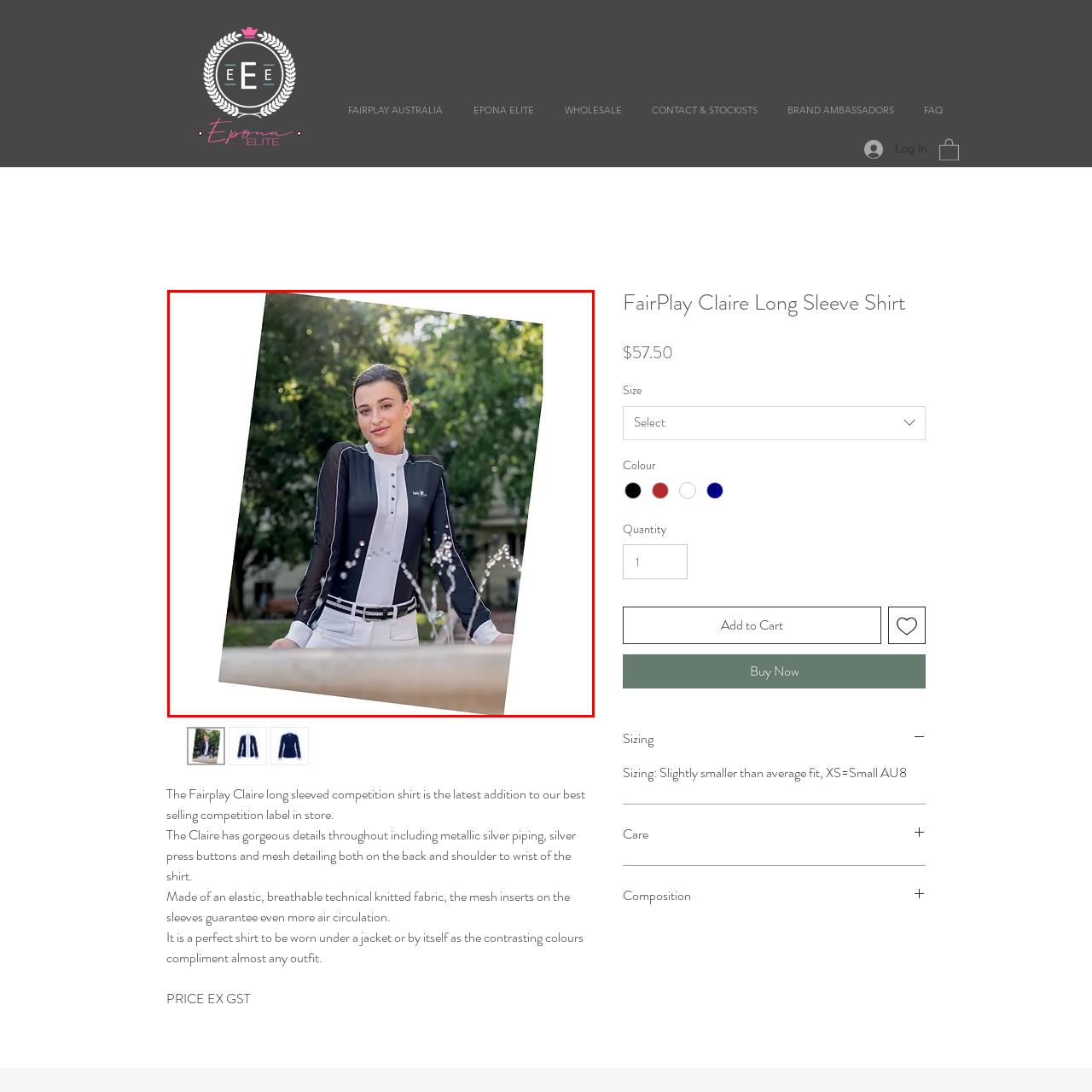What is the purpose of the mesh detailing on the shirt?
Check the image inside the red boundary and answer the question using a single word or brief phrase.

Comfort and air circulation